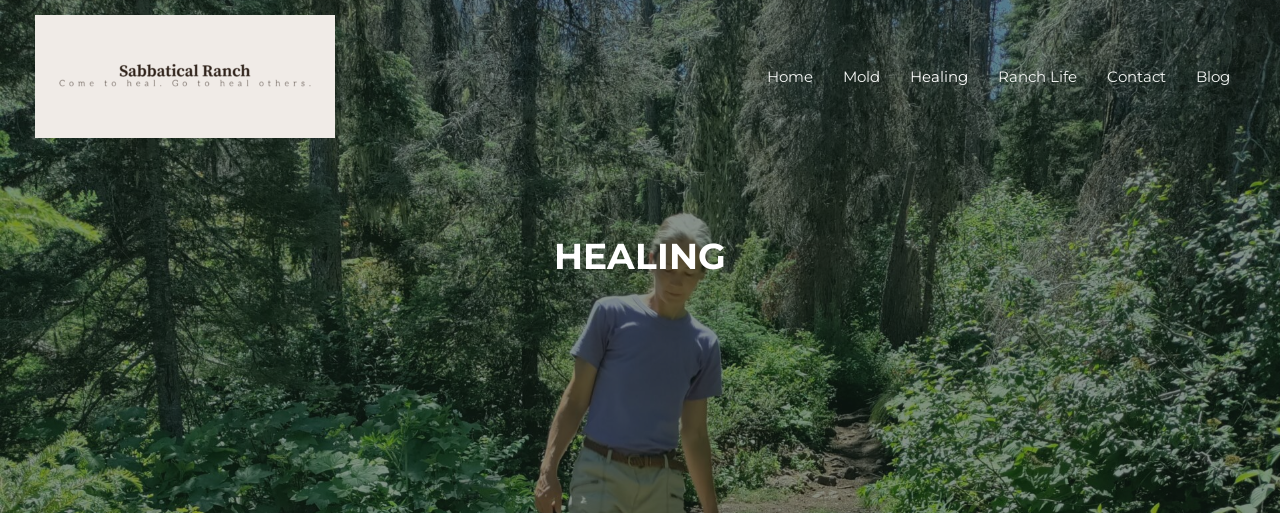With reference to the screenshot, provide a detailed response to the question below:
What is the purpose of the Sabbatical Ranch?

The purpose of the Sabbatical Ranch is to nurture well-being and community healing, as reflected in its mission and tagline, providing a tranquil environment for individuals seeking restoration and health solutions.